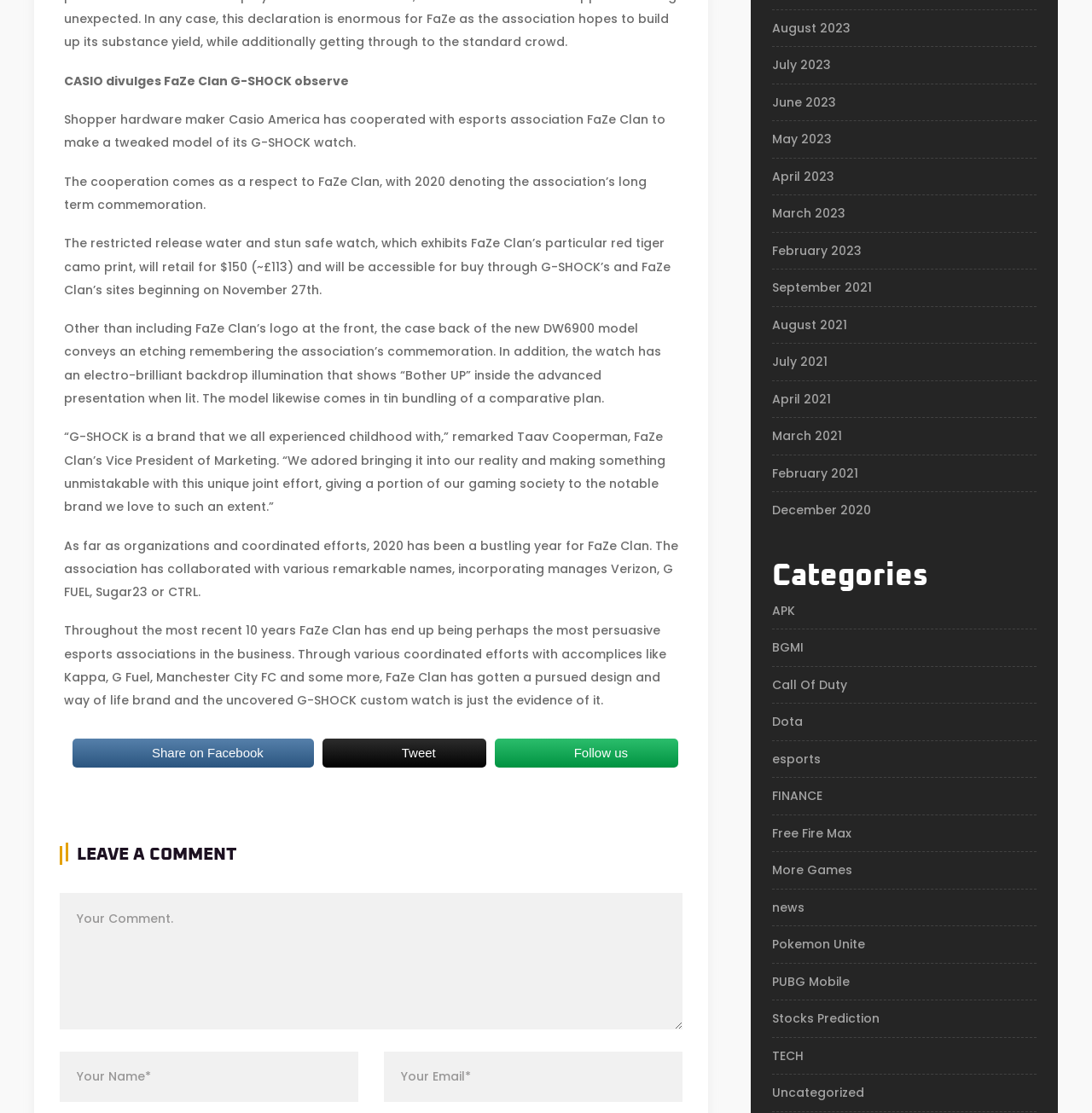Please respond to the question using a single word or phrase:
What is the price of the G-SHOCK watch?

$150